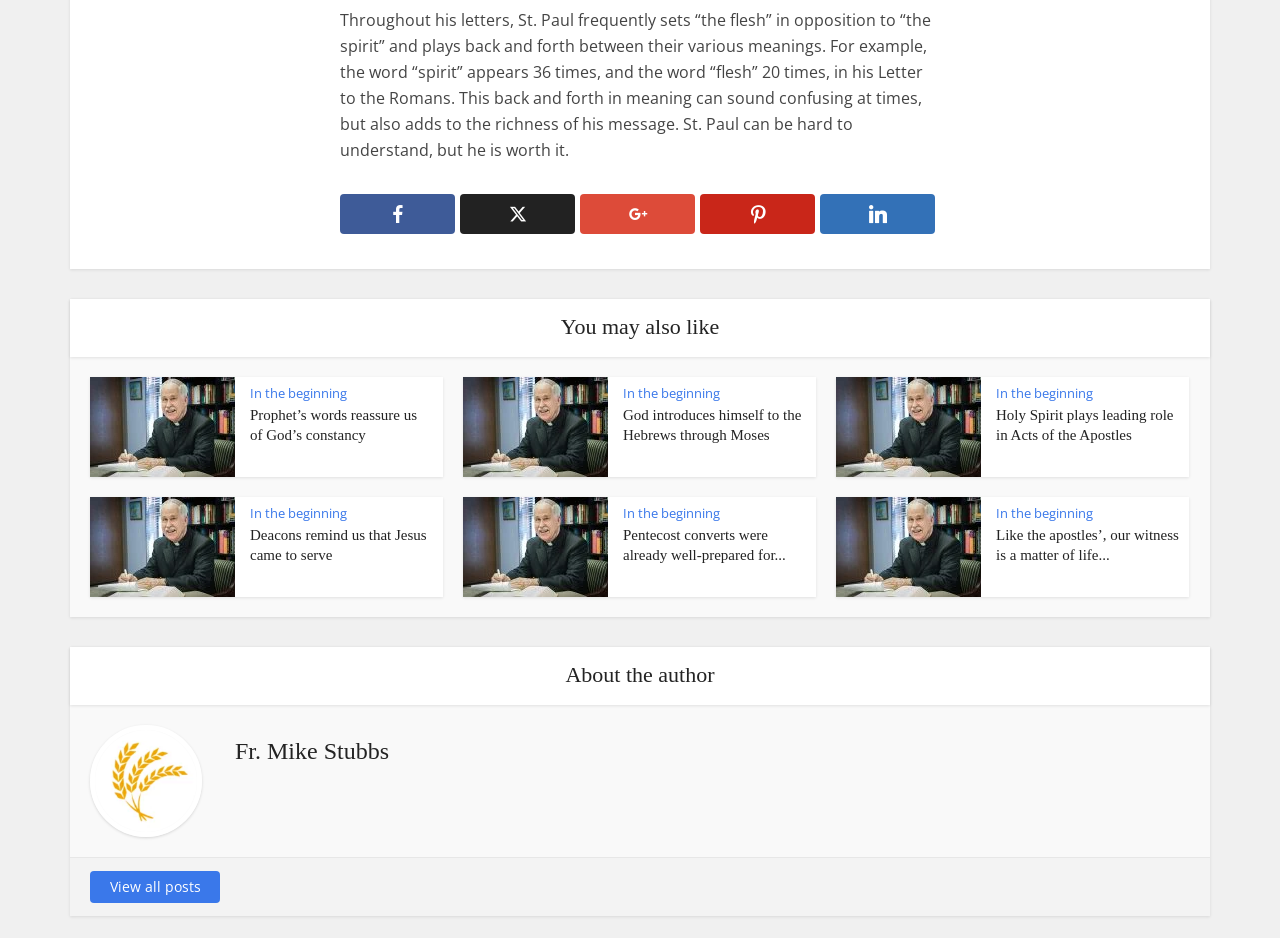Show the bounding box coordinates for the element that needs to be clicked to execute the following instruction: "View the article 'In the beginning'". Provide the coordinates in the form of four float numbers between 0 and 1, i.e., [left, top, right, bottom].

[0.195, 0.409, 0.271, 0.428]